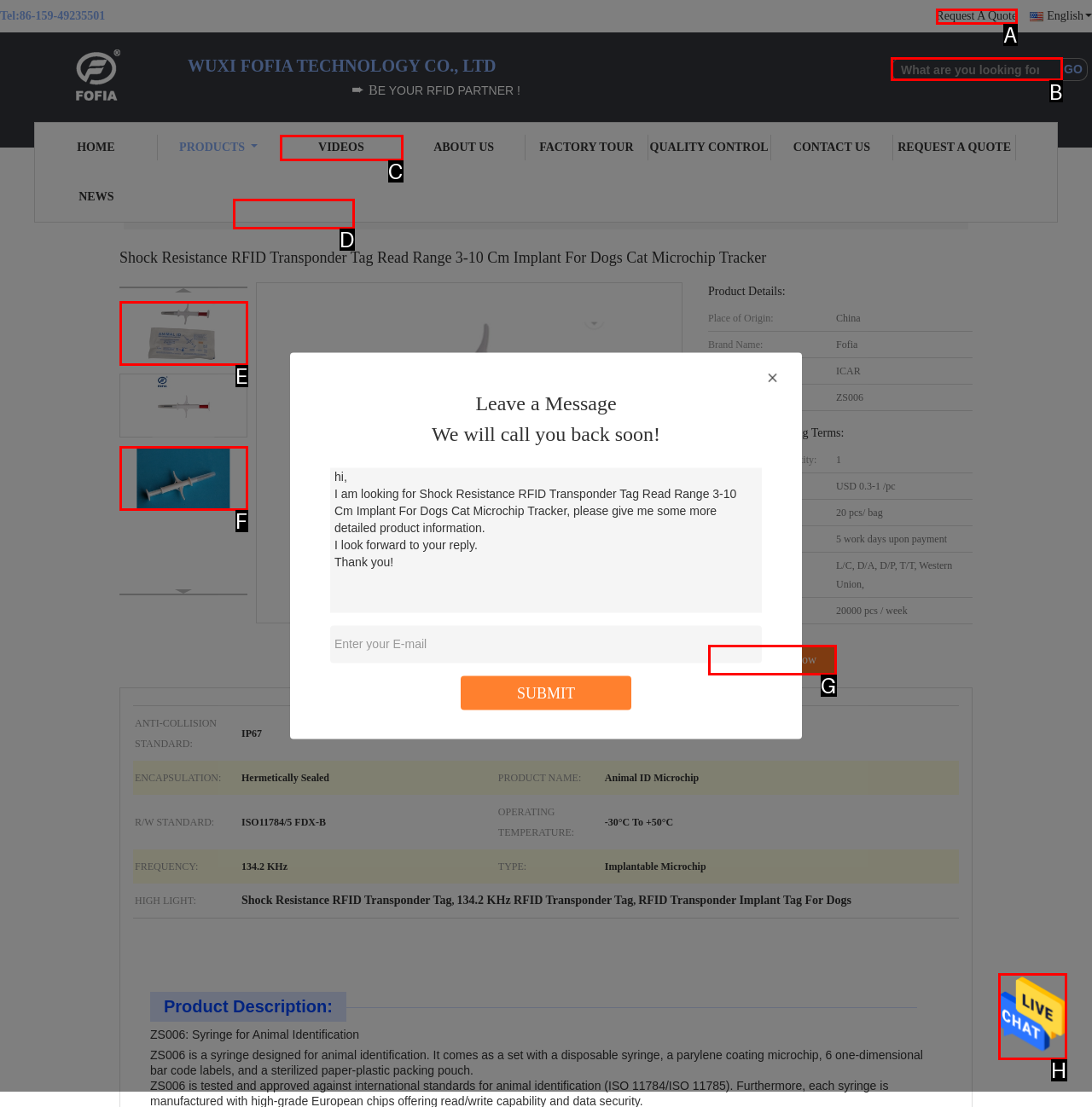Point out the option that needs to be clicked to fulfill the following instruction: Search for products
Answer with the letter of the appropriate choice from the listed options.

B